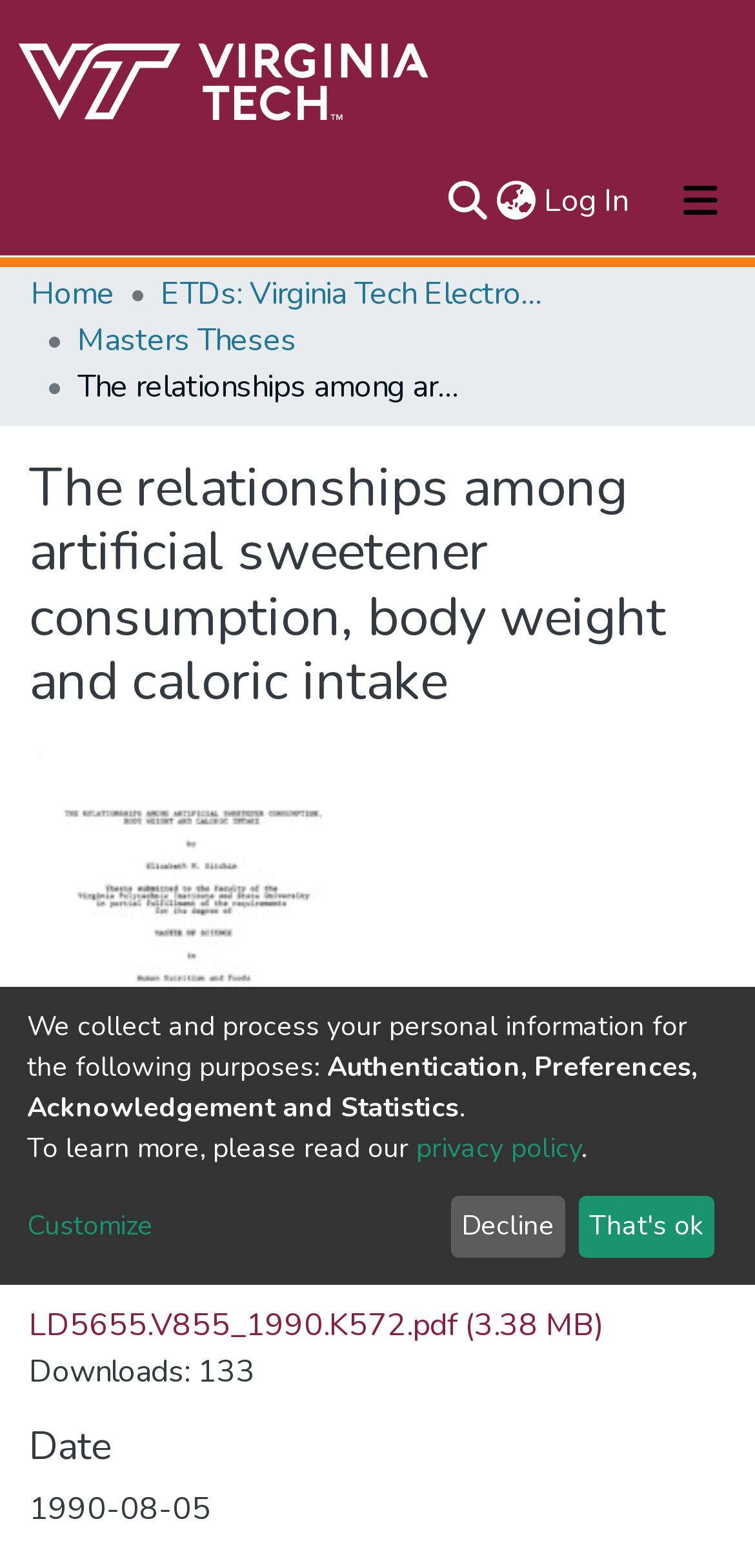What is the purpose of the 'Language switch' button?
Look at the image and answer with only one word or phrase.

To switch language